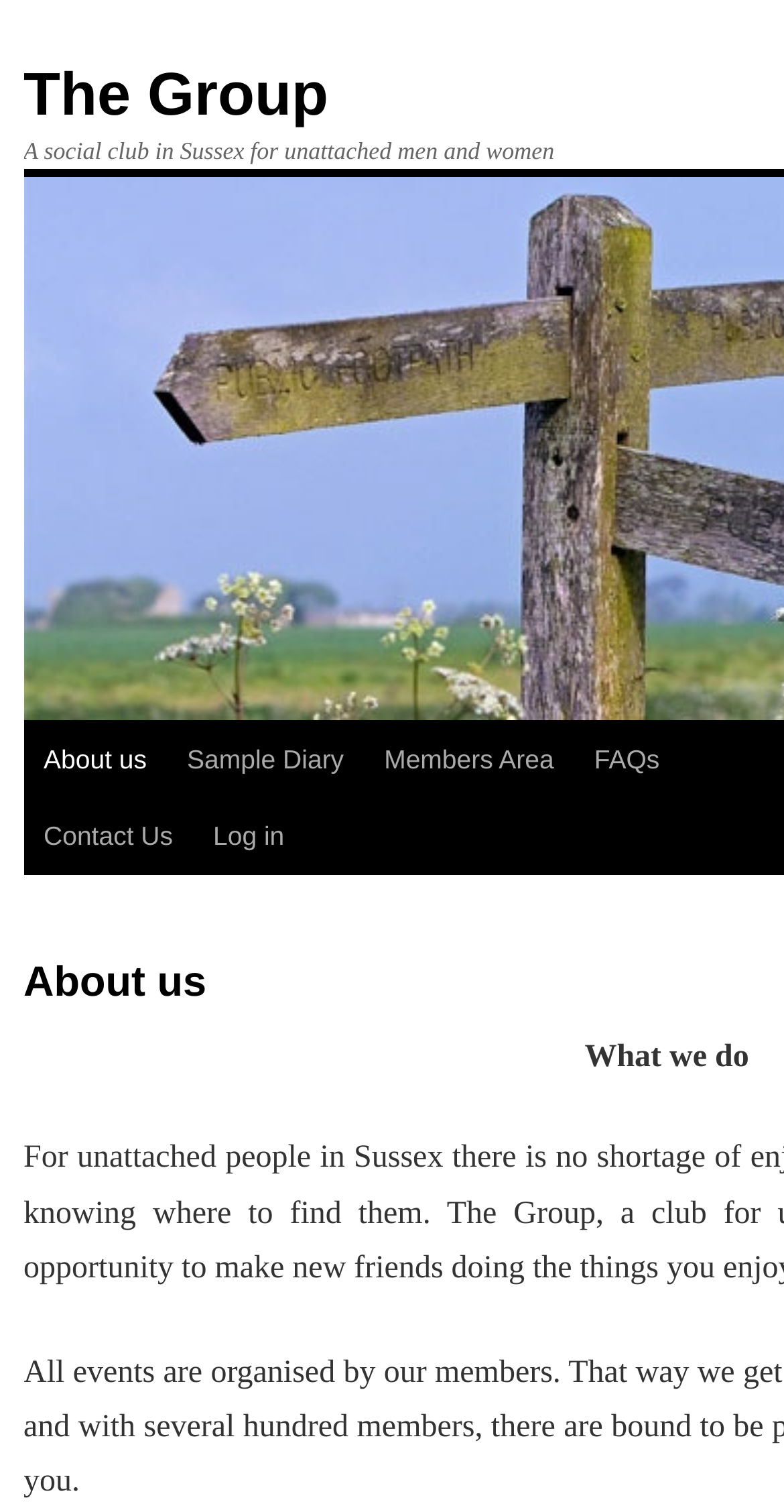Locate and provide the bounding box coordinates for the HTML element that matches this description: "Contact Us".

[0.03, 0.528, 0.246, 0.579]